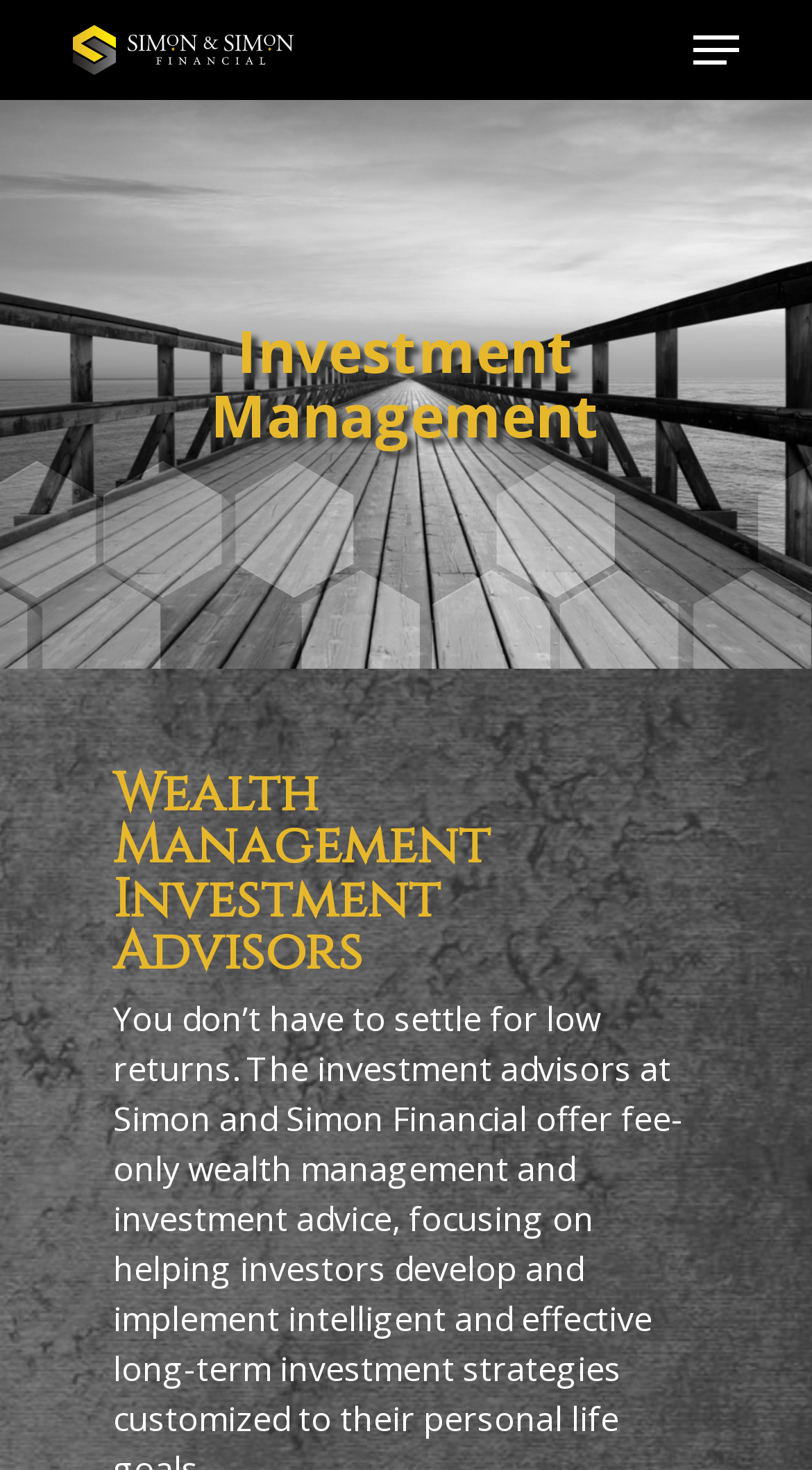Given the element description, predict the bounding box coordinates in the format (top-left x, top-left y, bottom-right x, bottom-right y). Make sure all values are between 0 and 1. Here is the element description: Payment Methods

None